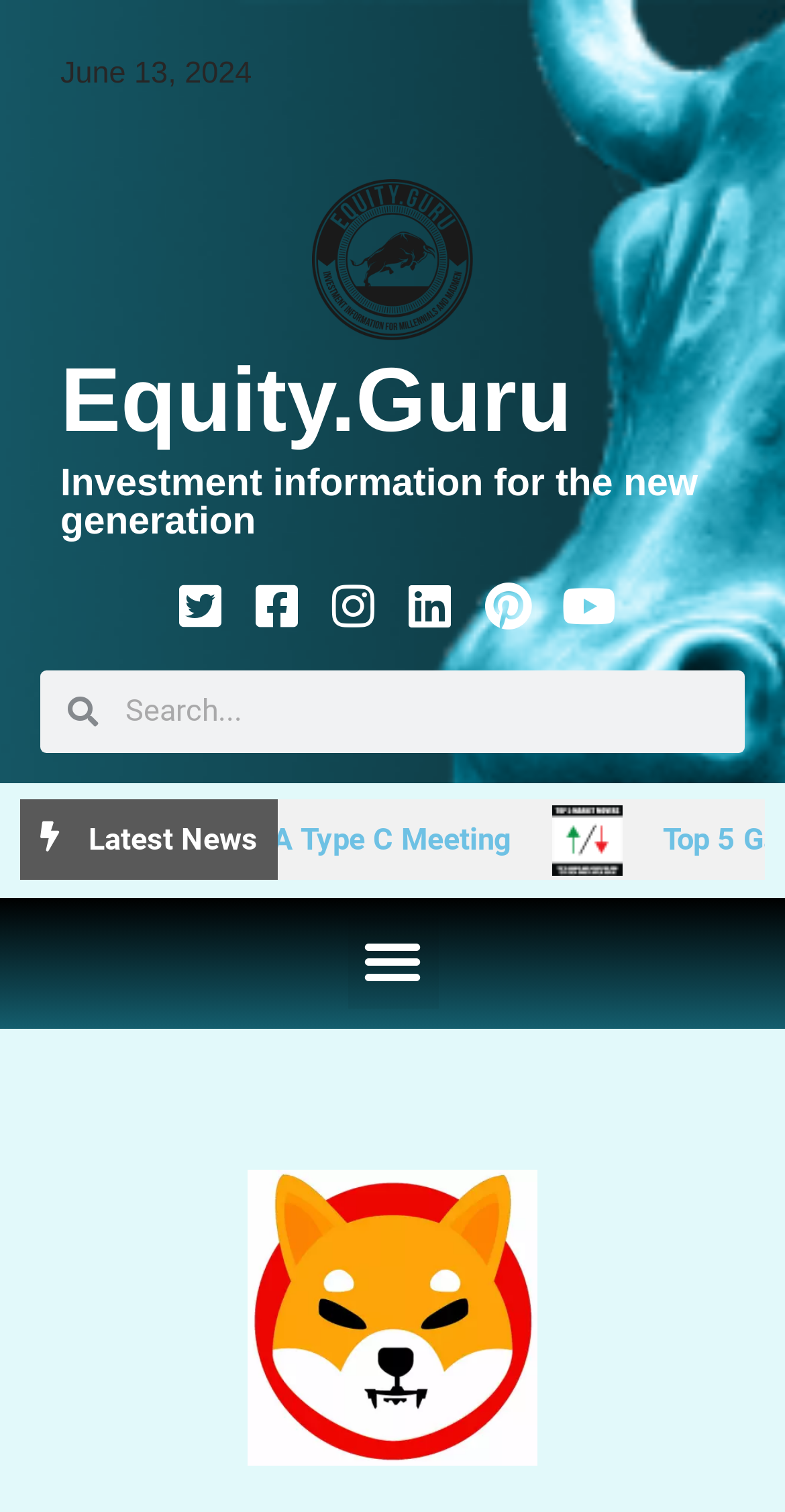What is the purpose of the button at the bottom right?
Look at the image and provide a short answer using one word or a phrase.

Menu Toggle